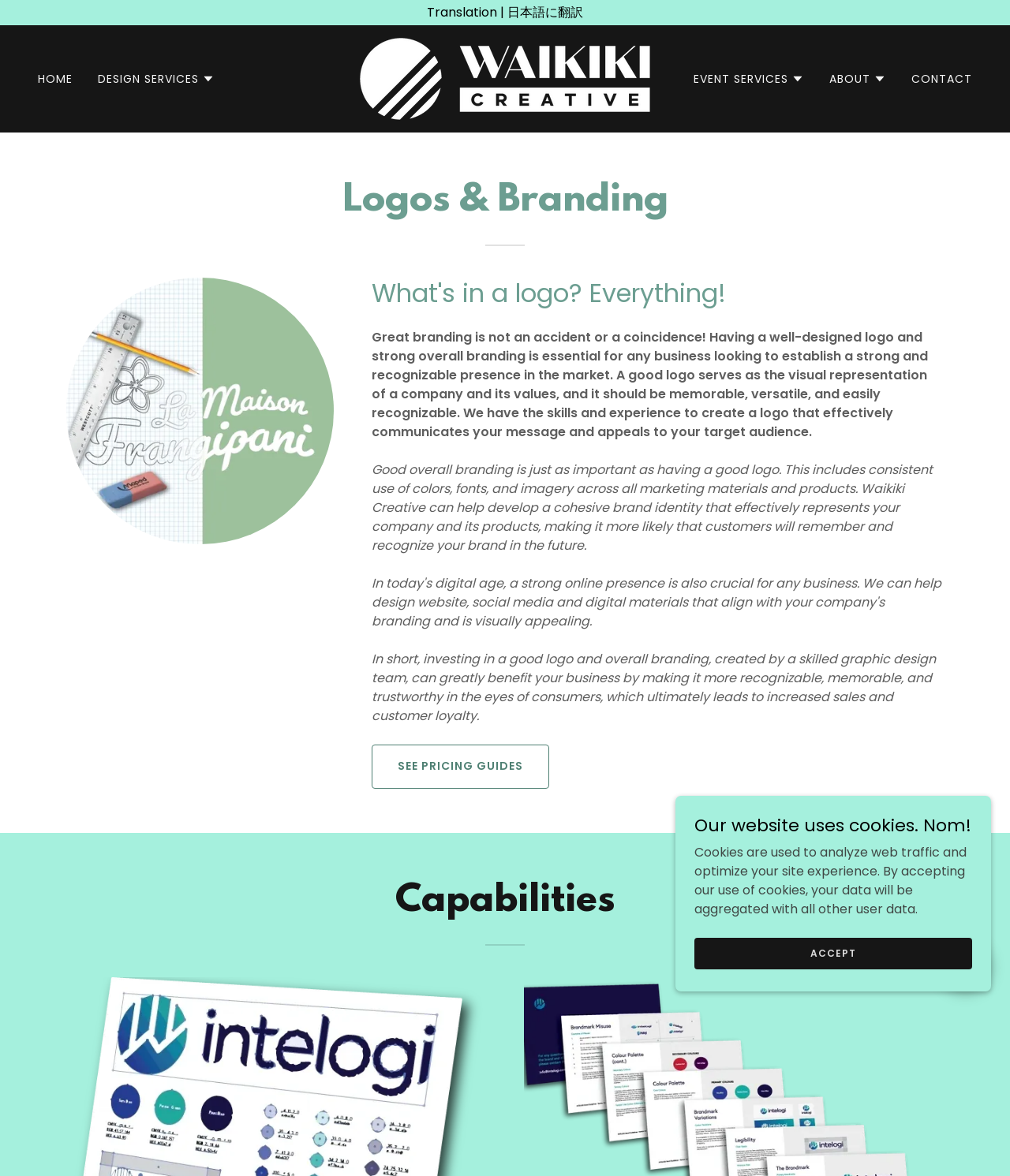Please give a succinct answer using a single word or phrase:
What can Waikiki Creative help with?

Developing a cohesive brand identity